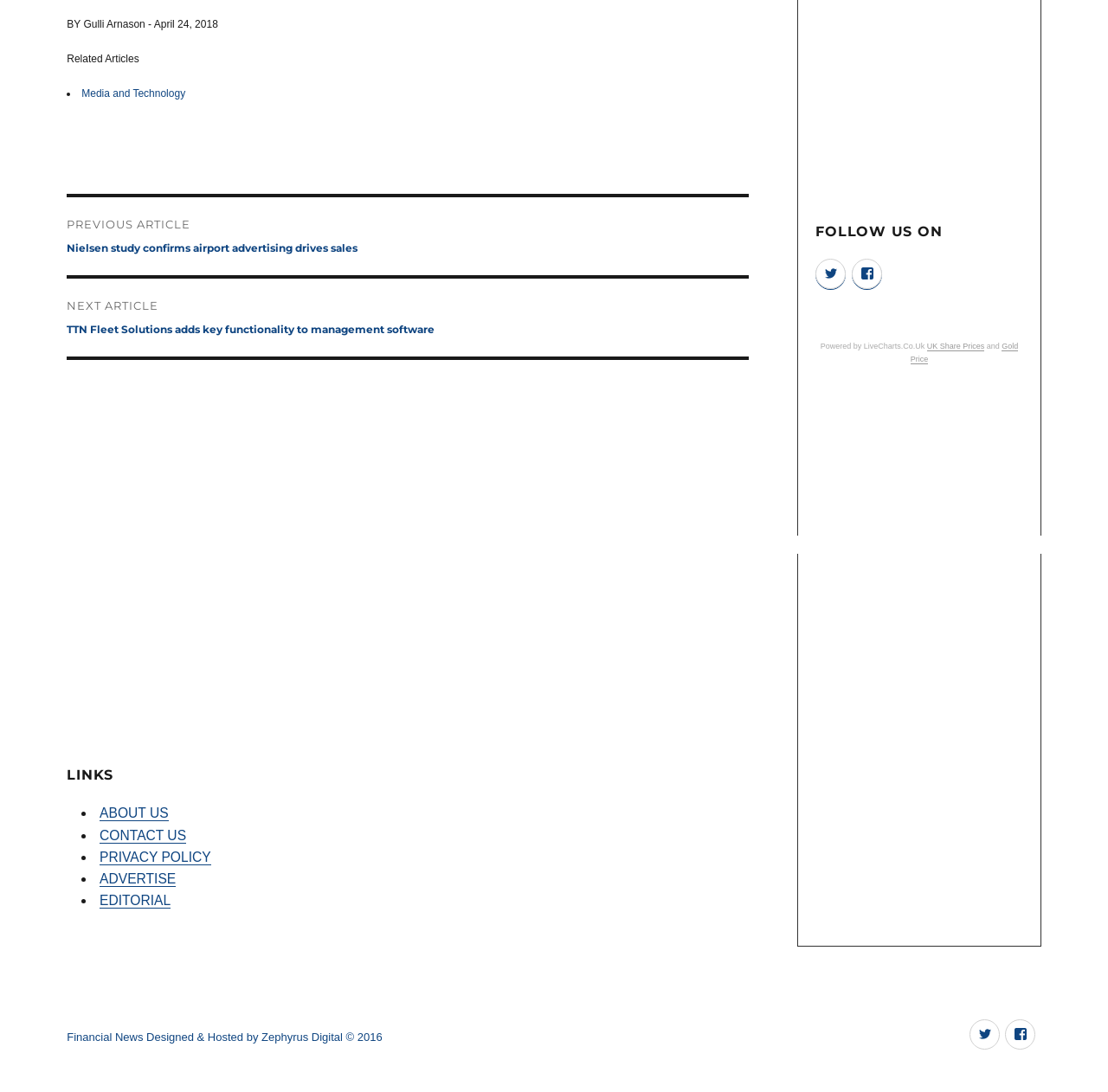Find and provide the bounding box coordinates for the UI element described with: "aria-label="Advertisement" name="aswift_2" title="Advertisement"".

[0.739, 0.36, 0.925, 0.836]